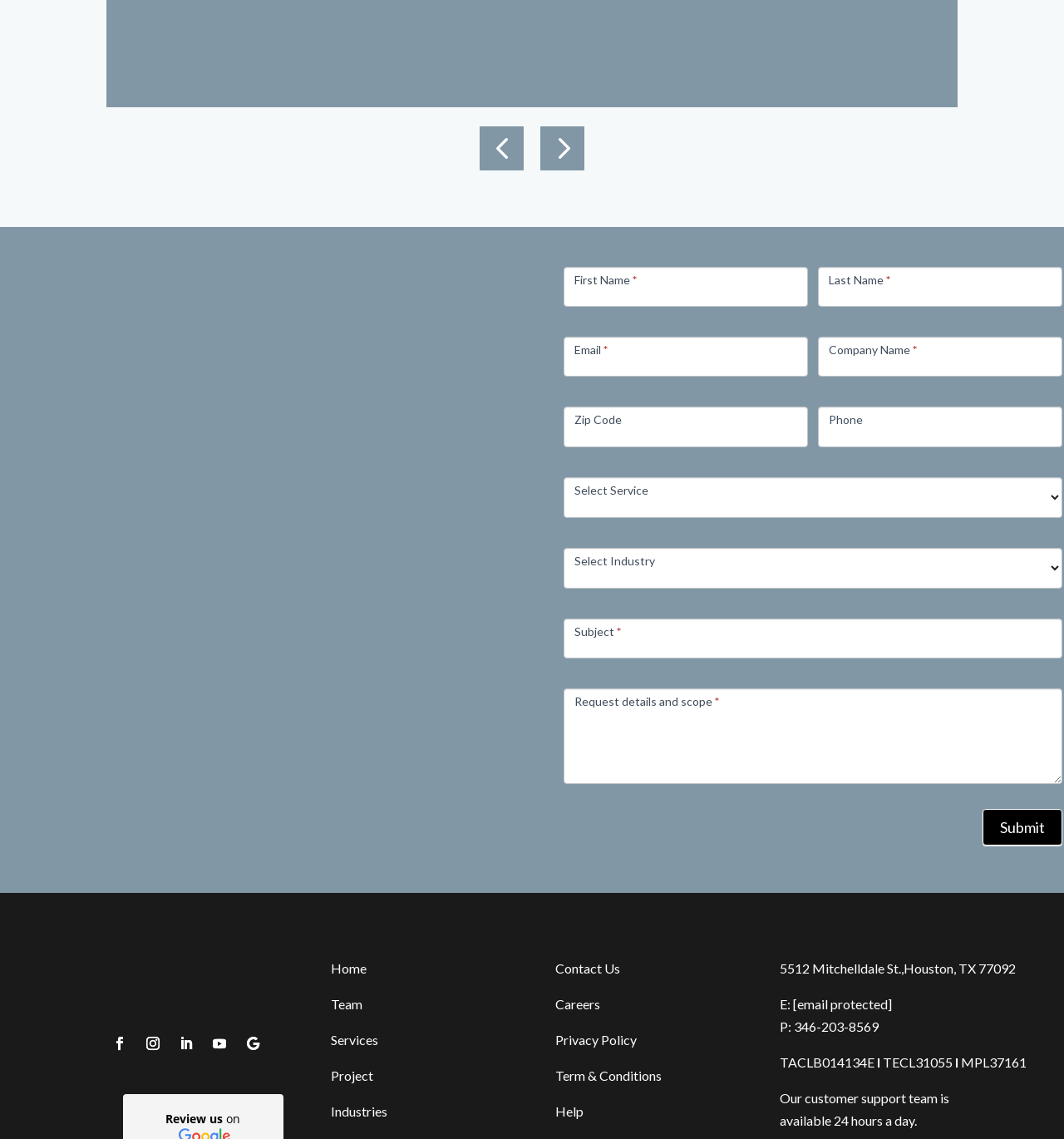What is the instruction for the 'If you are human, leave this field blank.' field?
Please provide a comprehensive answer based on the details in the screenshot.

The instruction for the 'If you are human, leave this field blank.' field is to leave it blank, indicating that it is a CAPTCHA field to prevent automated submissions.